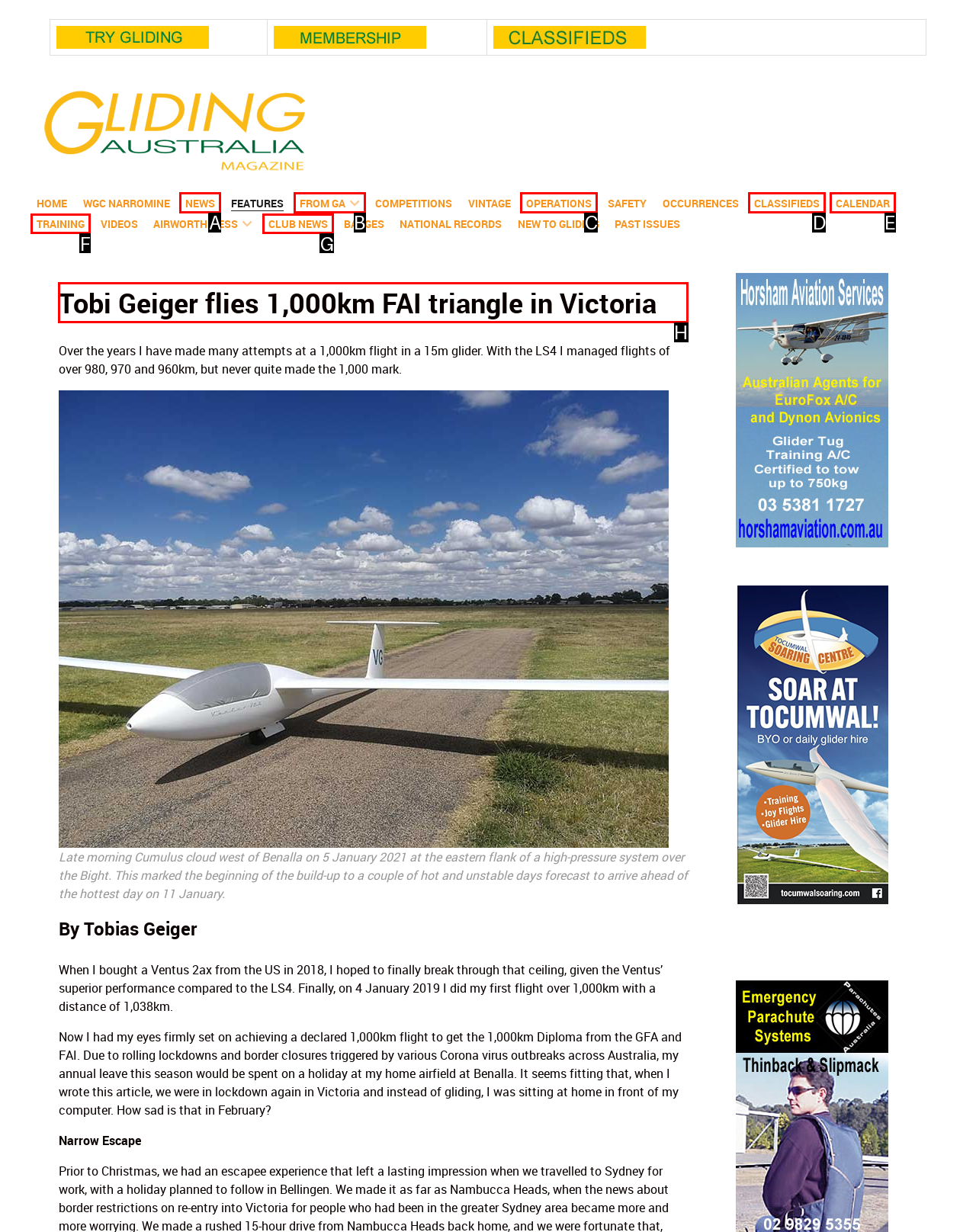Based on the task: Read article by Tobias Geiger, which UI element should be clicked? Answer with the letter that corresponds to the correct option from the choices given.

H